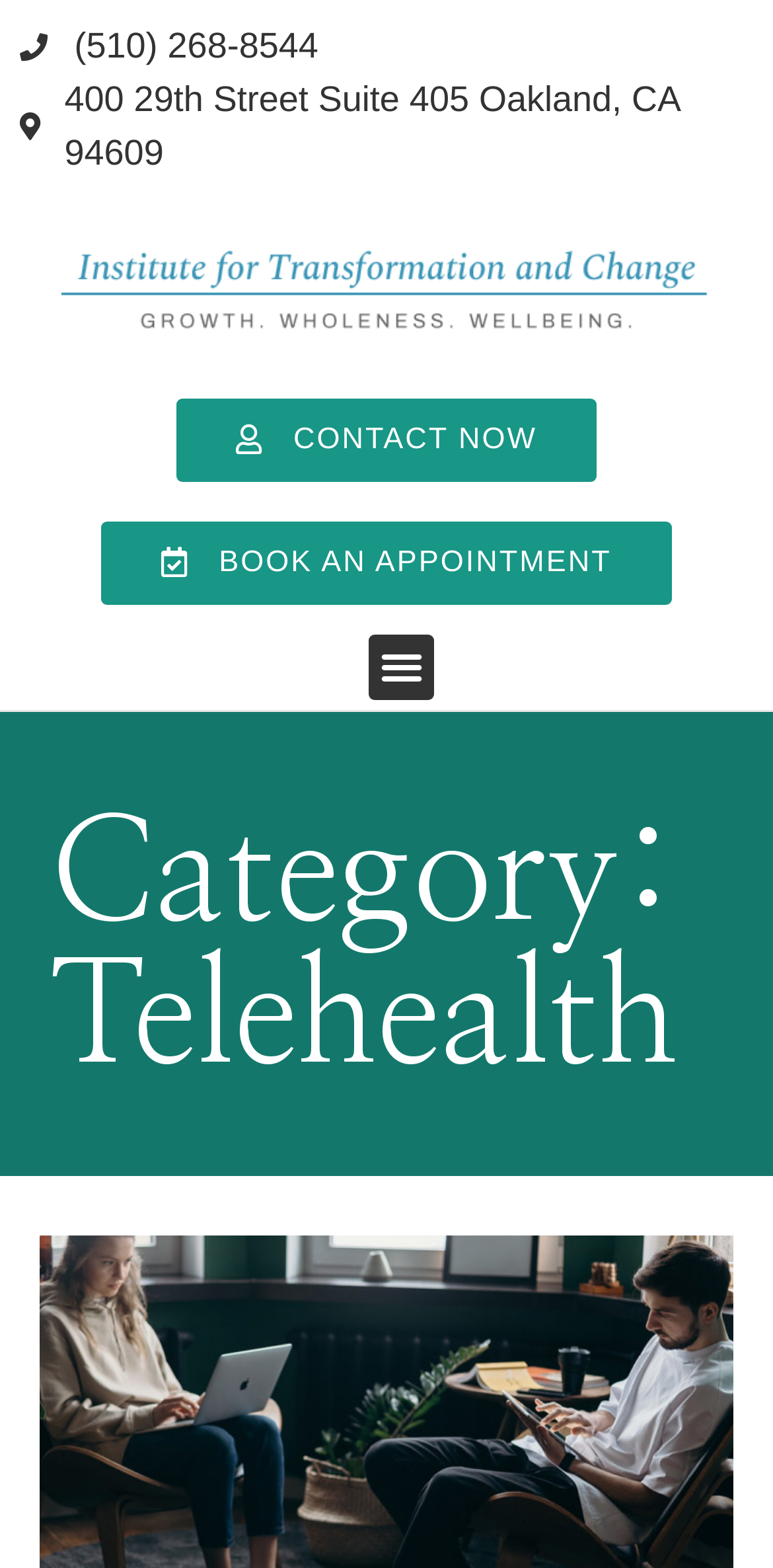What is the phone number of the institute?
Respond to the question with a single word or phrase according to the image.

(510) 268-8544